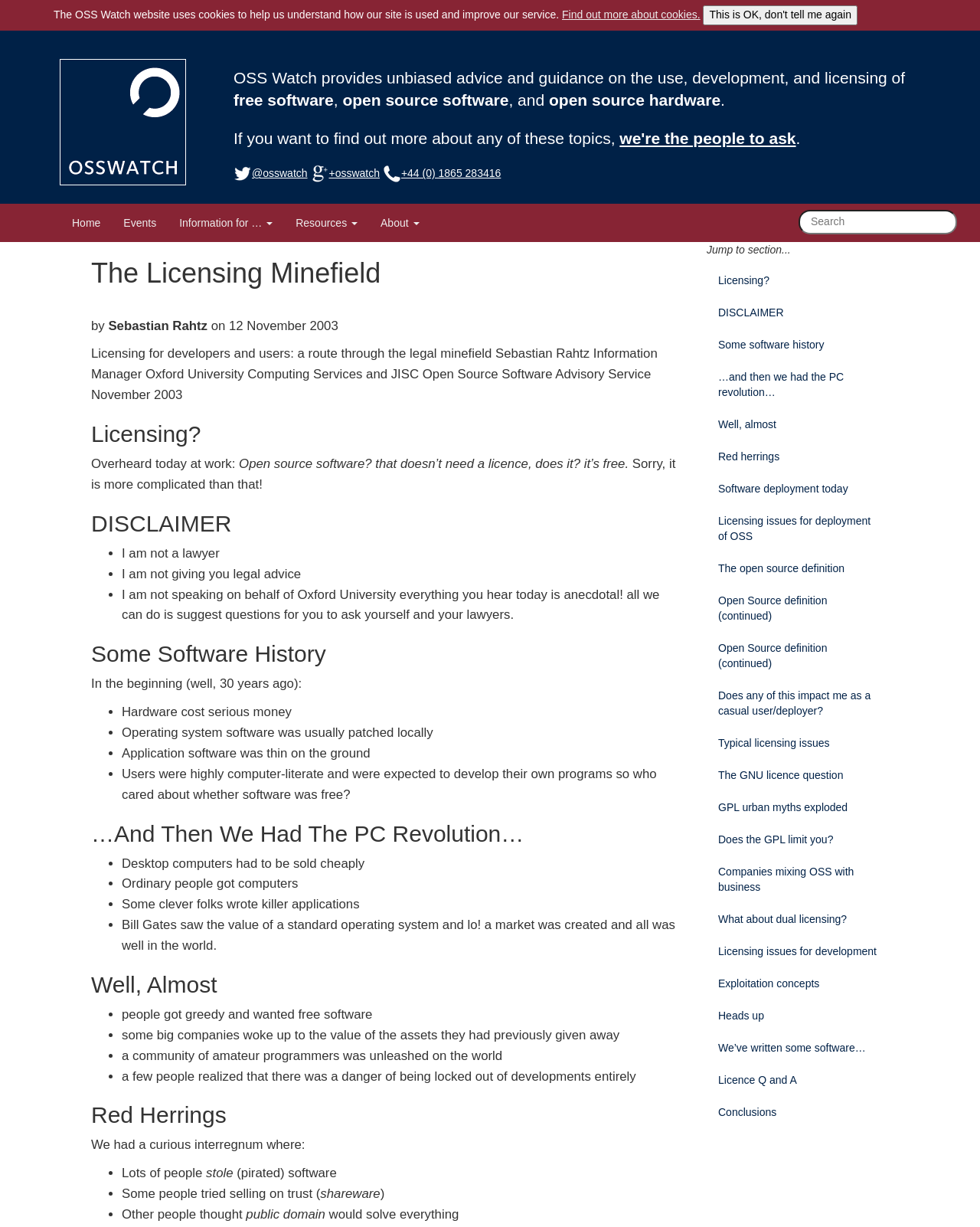Answer the question using only a single word or phrase: 
What is the date of the article 'The Licensing Minefield'?

12 November 2003